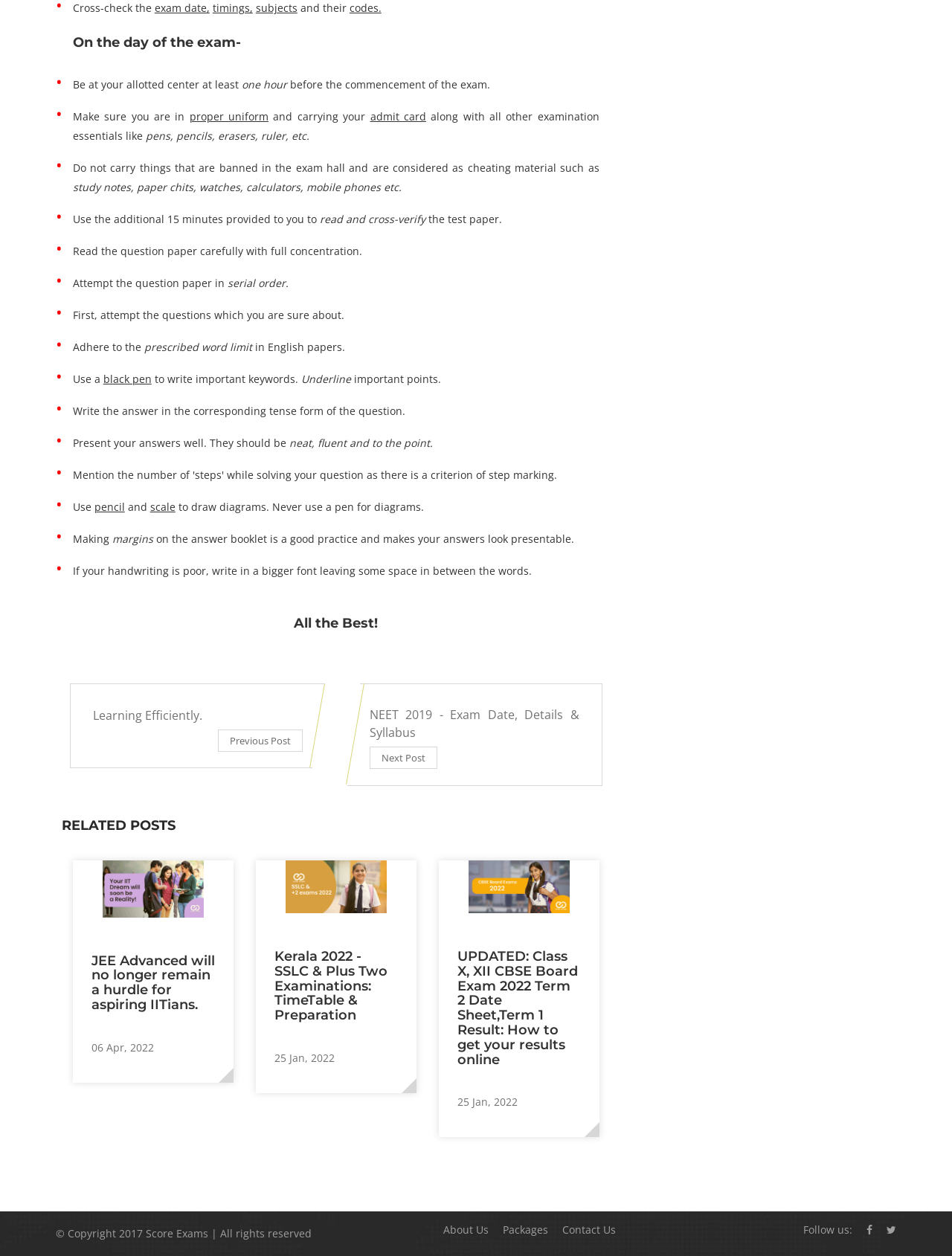Could you indicate the bounding box coordinates of the region to click in order to complete this instruction: "Search for a topic".

None